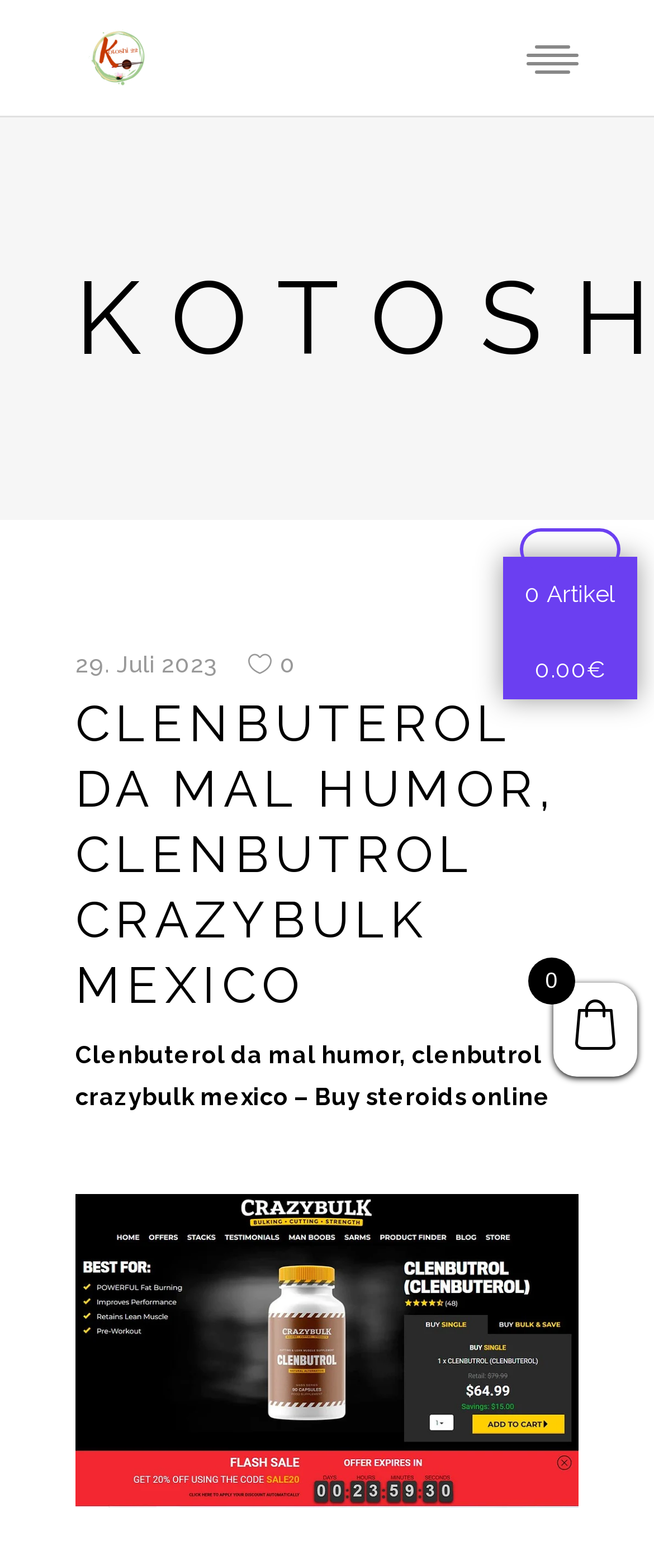Respond to the question below with a single word or phrase:
What is the name of the website?

KOTOSHI22